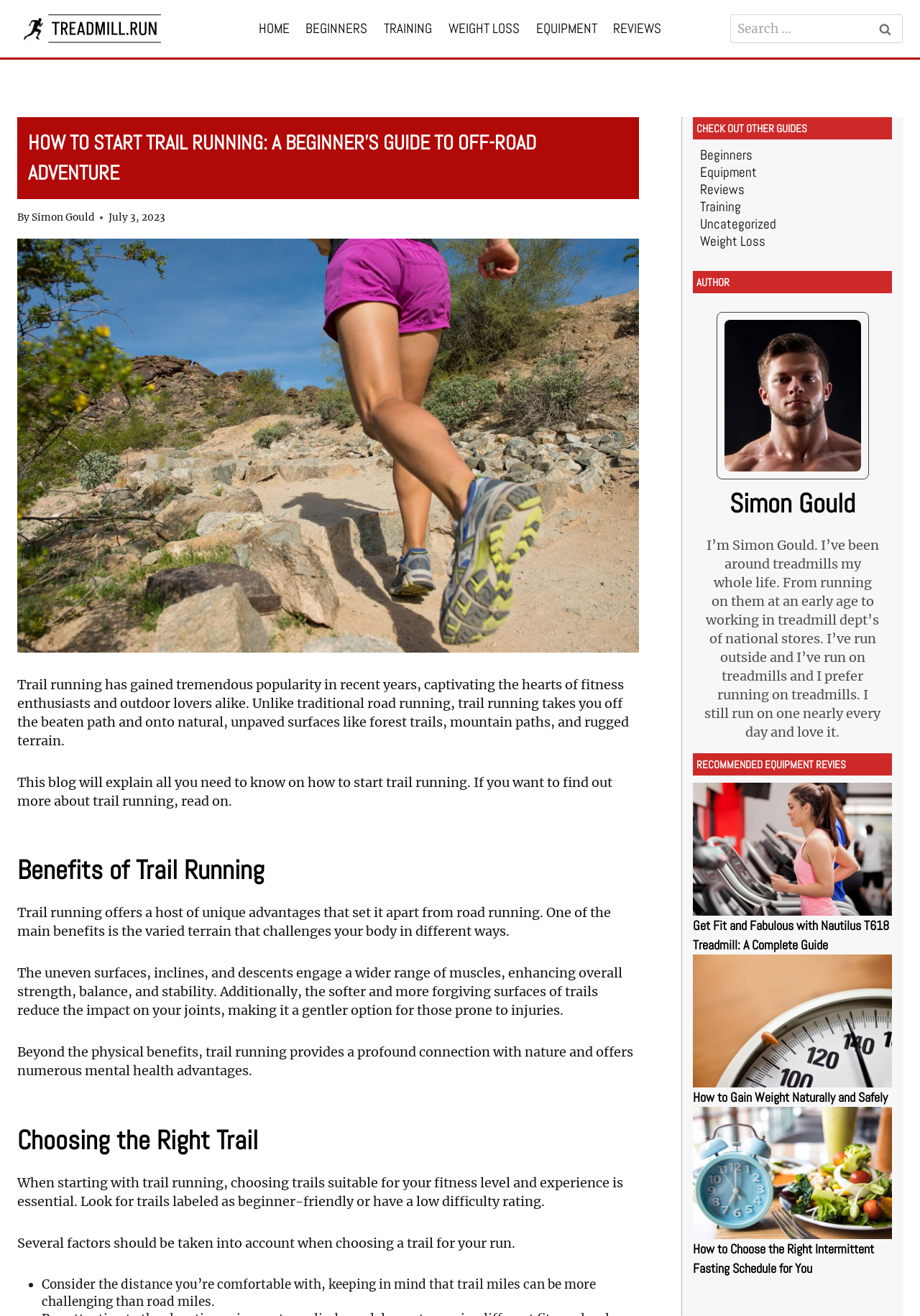Locate the bounding box coordinates of the region to be clicked to comply with the following instruction: "Search for something". The coordinates must be four float numbers between 0 and 1, in the form [left, top, right, bottom].

[0.794, 0.011, 0.981, 0.033]